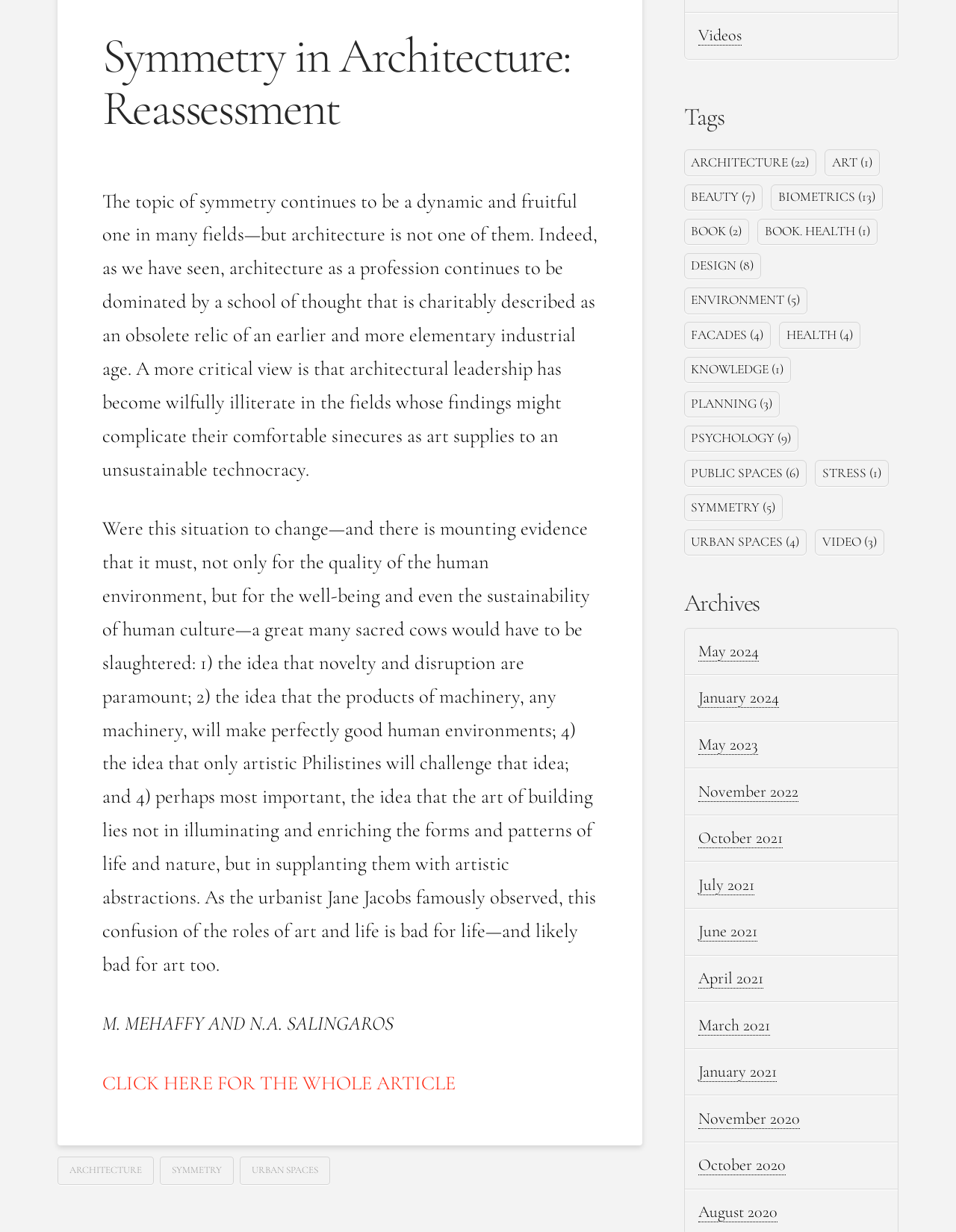Identify and provide the bounding box for the element described by: "Video (3)".

[0.852, 0.429, 0.925, 0.451]